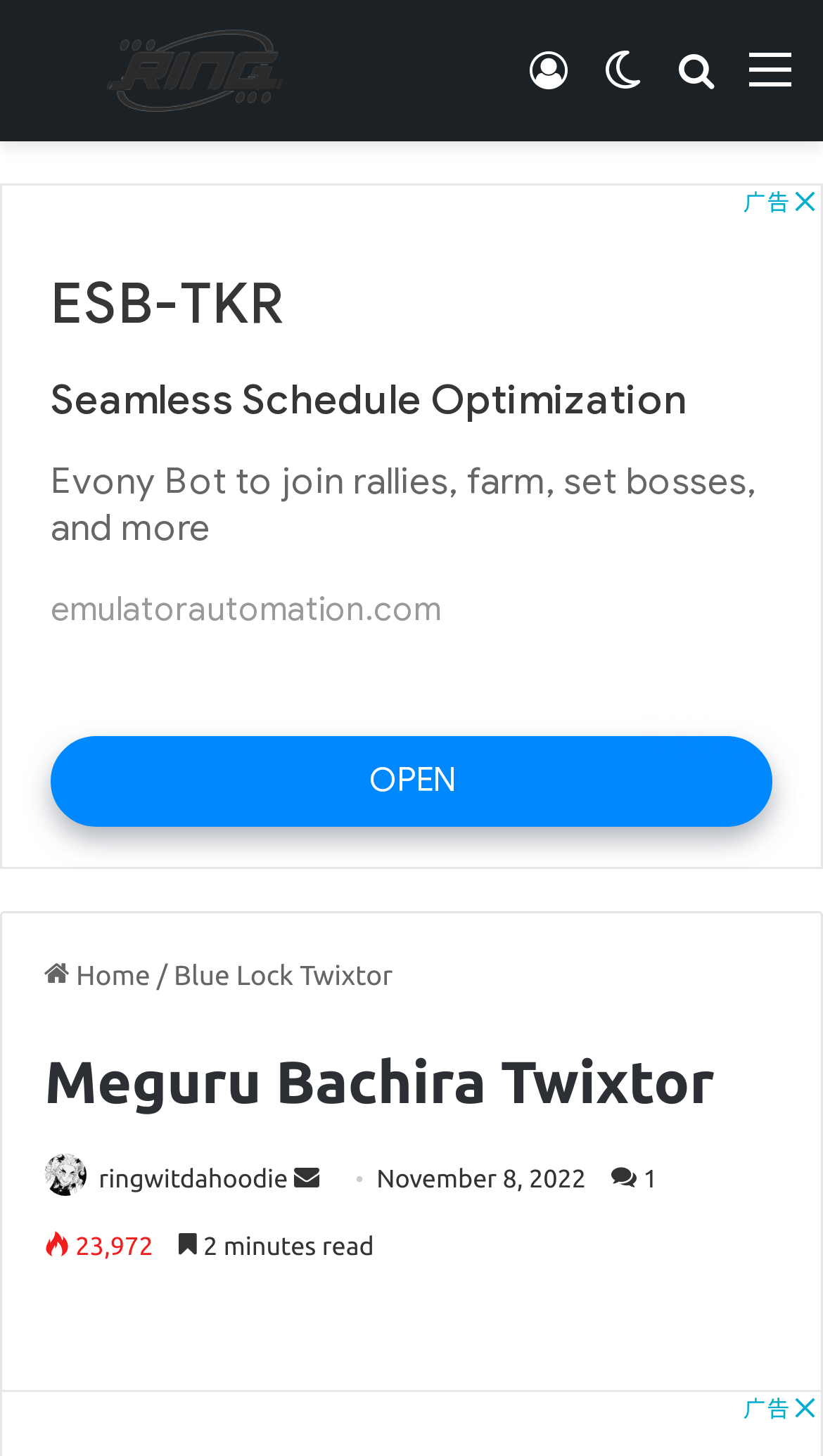Identify the bounding box coordinates of the area you need to click to perform the following instruction: "Go to home page".

None